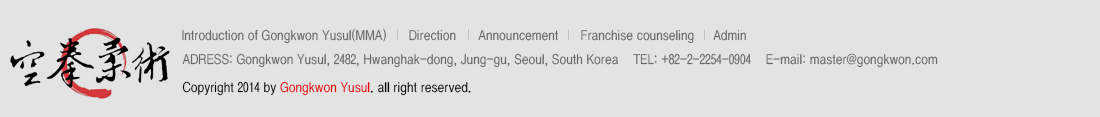What type of information is provided for inquiries? Observe the screenshot and provide a one-word or short phrase answer.

Telephone number and email